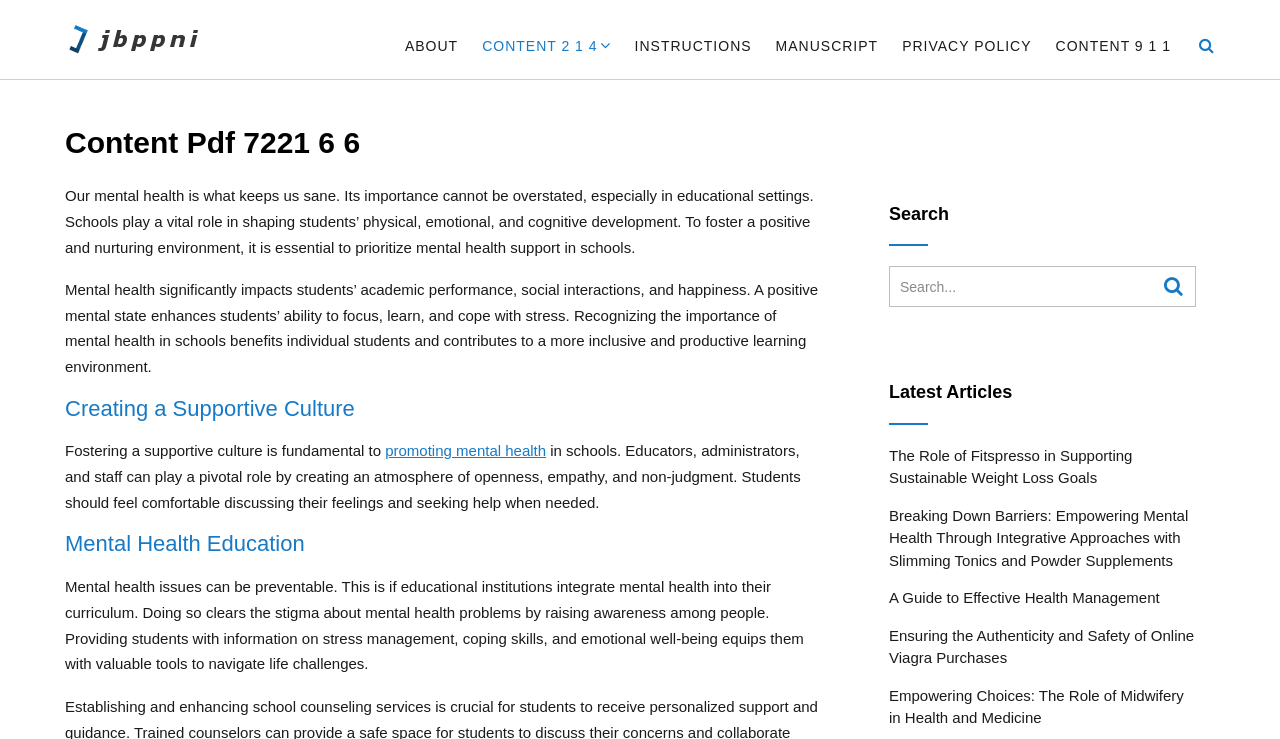Respond with a single word or short phrase to the following question: 
What is the first link on the top navigation bar?

ABOUT